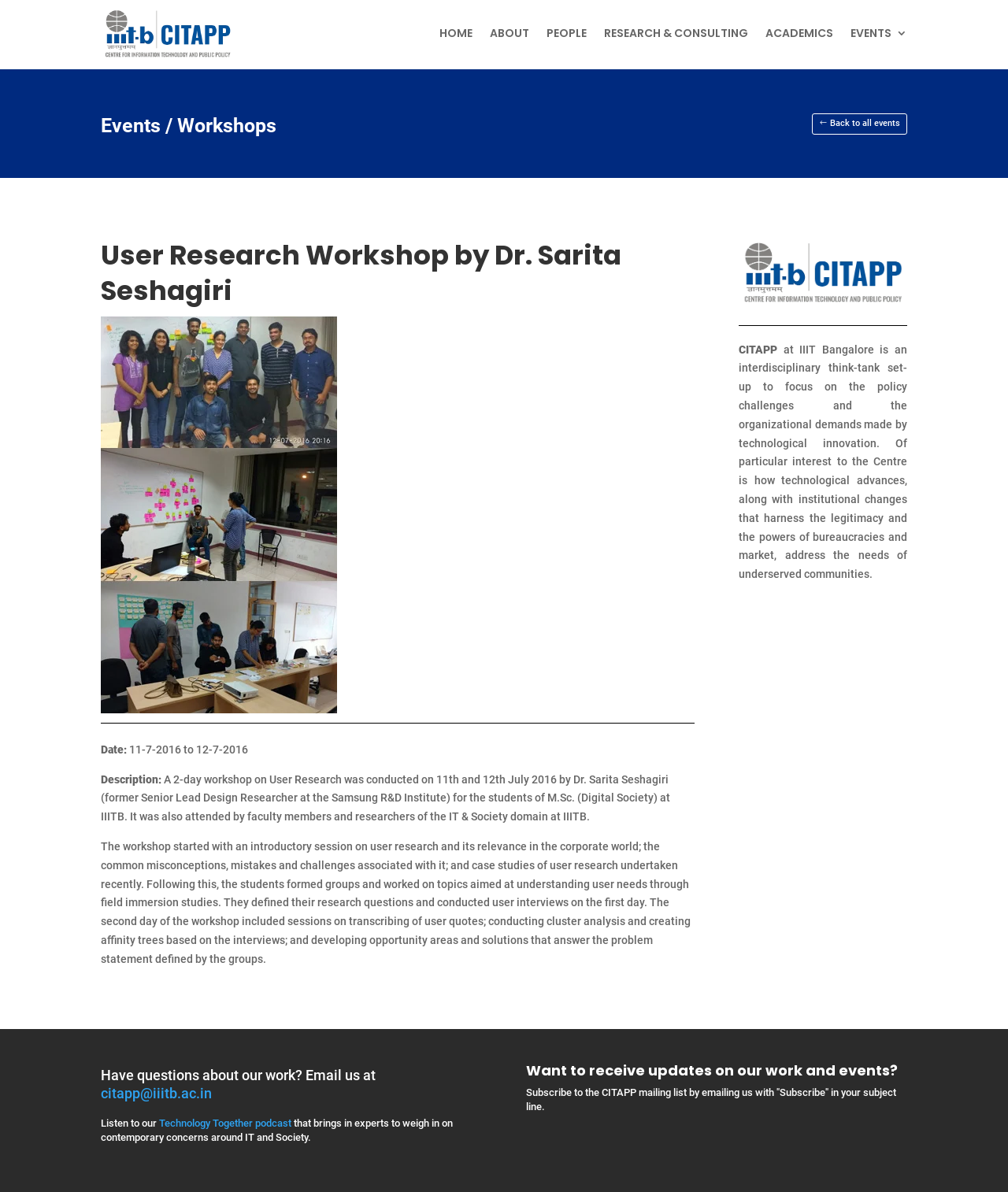What is the duration of the workshop?
Based on the visual details in the image, please answer the question thoroughly.

The duration of the workshop can be determined by reading the text '11-7-2016 to 12-7-2016' which is located below the 'Date:' label, indicating that the workshop lasted for 2 days.